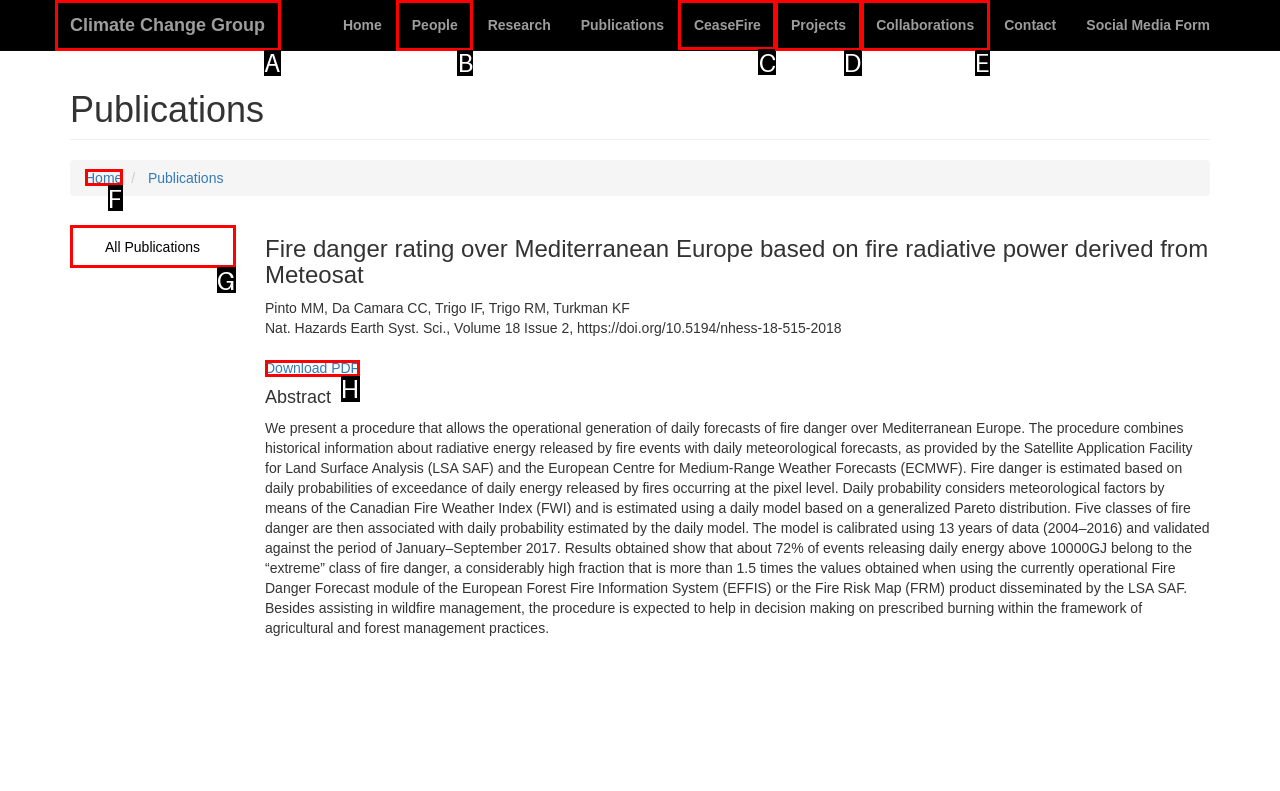Select the proper HTML element to perform the given task: Check CeaseFire Answer with the corresponding letter from the provided choices.

C